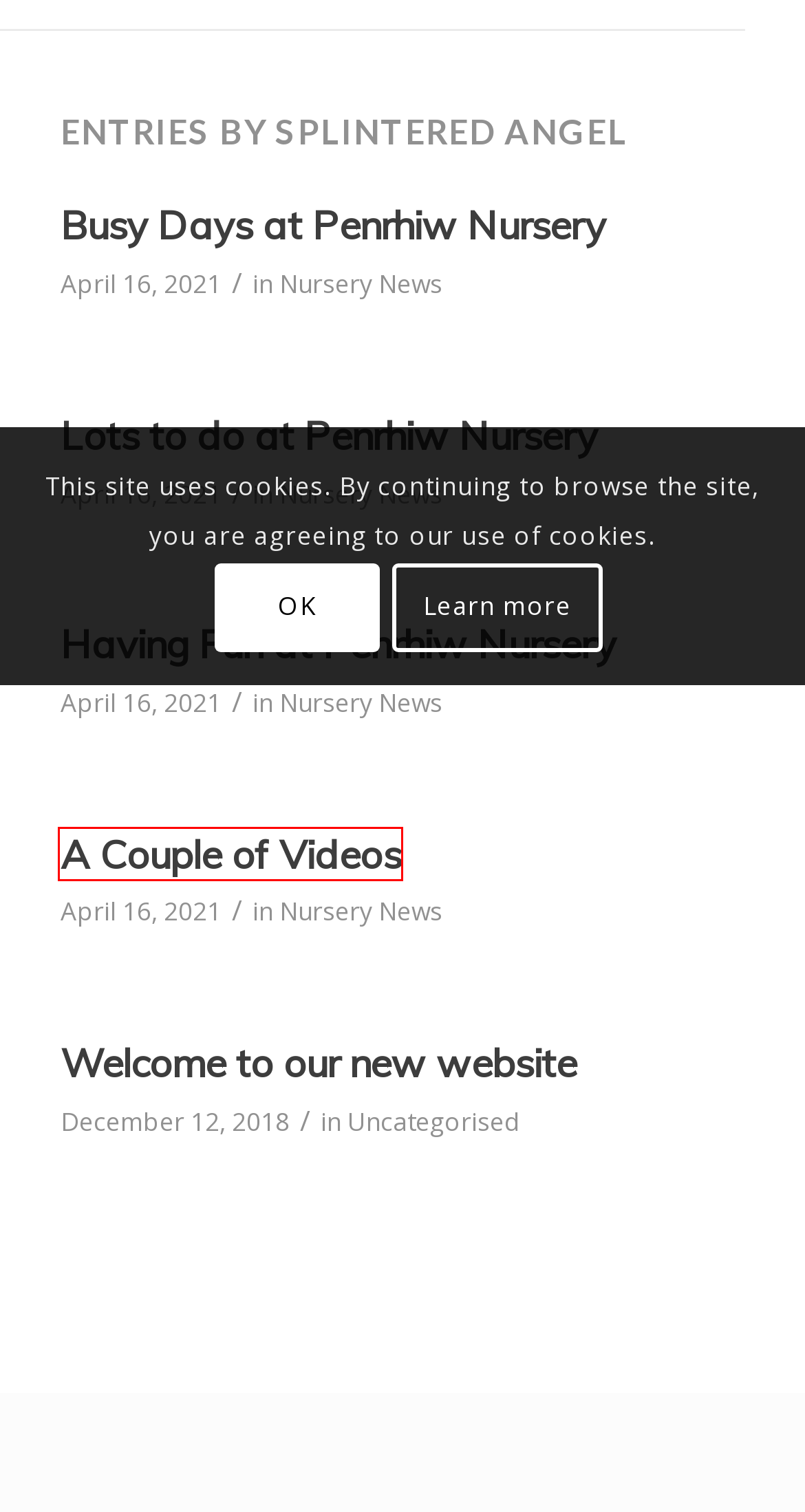Look at the screenshot of a webpage where a red rectangle bounding box is present. Choose the webpage description that best describes the new webpage after clicking the element inside the red bounding box. Here are the candidates:
A. About Us - Penrhiw Nursery
B. A Couple of Videos - Penrhiw Nursery
C. Uncategorised Archives - Penrhiw Nursery
D. Having Fun at Penrhiw Nursery - Penrhiw Nursery
E. Nursery News Archives - Penrhiw Nursery
F. Busy Days at Penrhiw Nursery - Penrhiw Nursery
G. Welcome to our new website - Penrhiw Nursery
H. Contact Us - Penrhiw Nursery

B